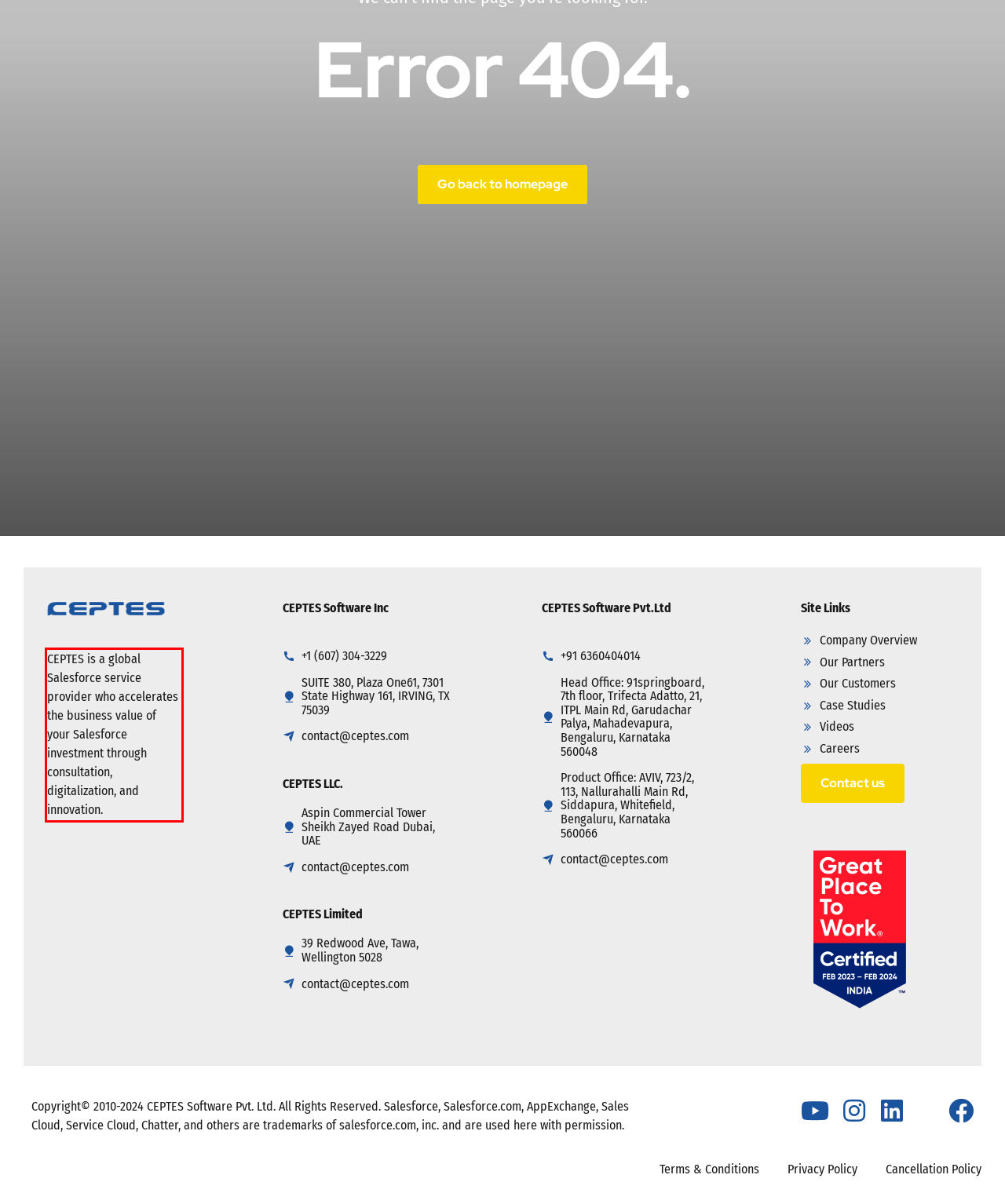Please examine the webpage screenshot and extract the text within the red bounding box using OCR.

CEPTES is a global Salesforce service provider who accelerates the business value of your Salesforce investment through consultation, digitalization, and innovation.